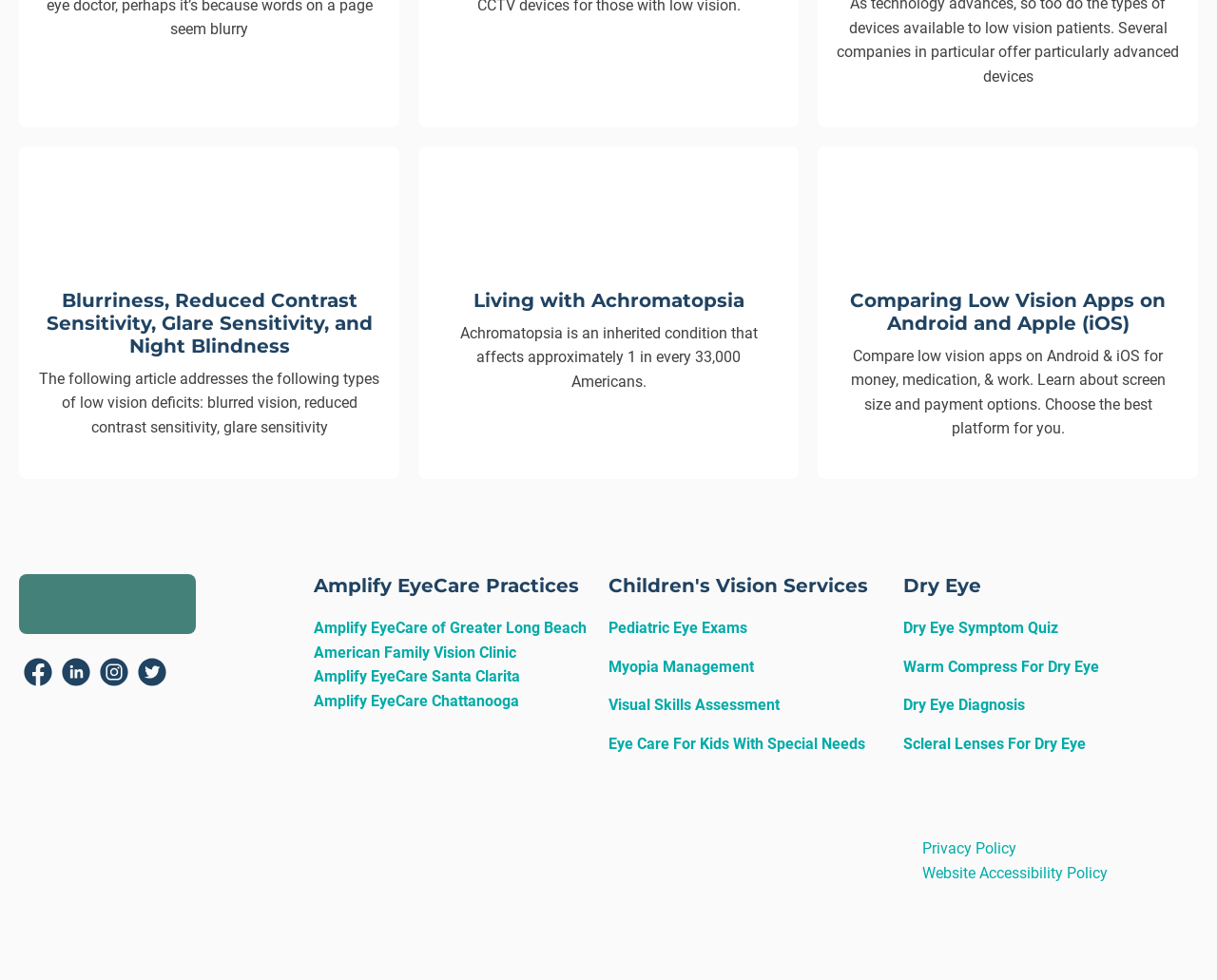What is the purpose of the 'Blurriness, Reduced Contrast Sensitivity, Glare Sensitivity, and Night Blindness' article?
Analyze the image and deliver a detailed answer to the question.

The article is about addressing low vision deficits, including blurred vision, reduced contrast sensitivity, glare sensitivity, and night blindness, which suggests that its purpose is to provide information and guidance on these specific eye care issues.